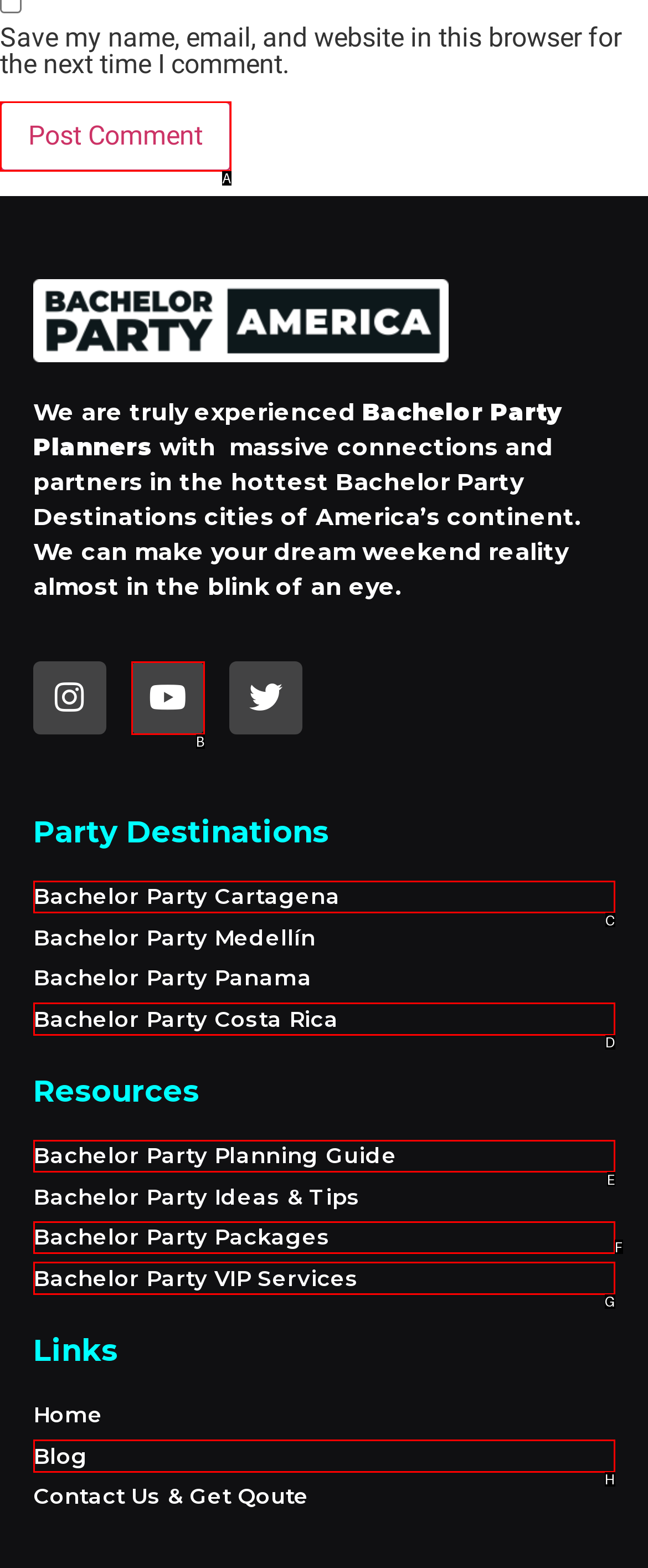Given the description: Youtube, identify the matching HTML element. Provide the letter of the correct option.

B